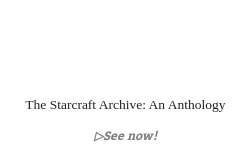Respond to the following question using a concise word or phrase: 
What is the purpose of the book?

To provide in-depth lore and narratives